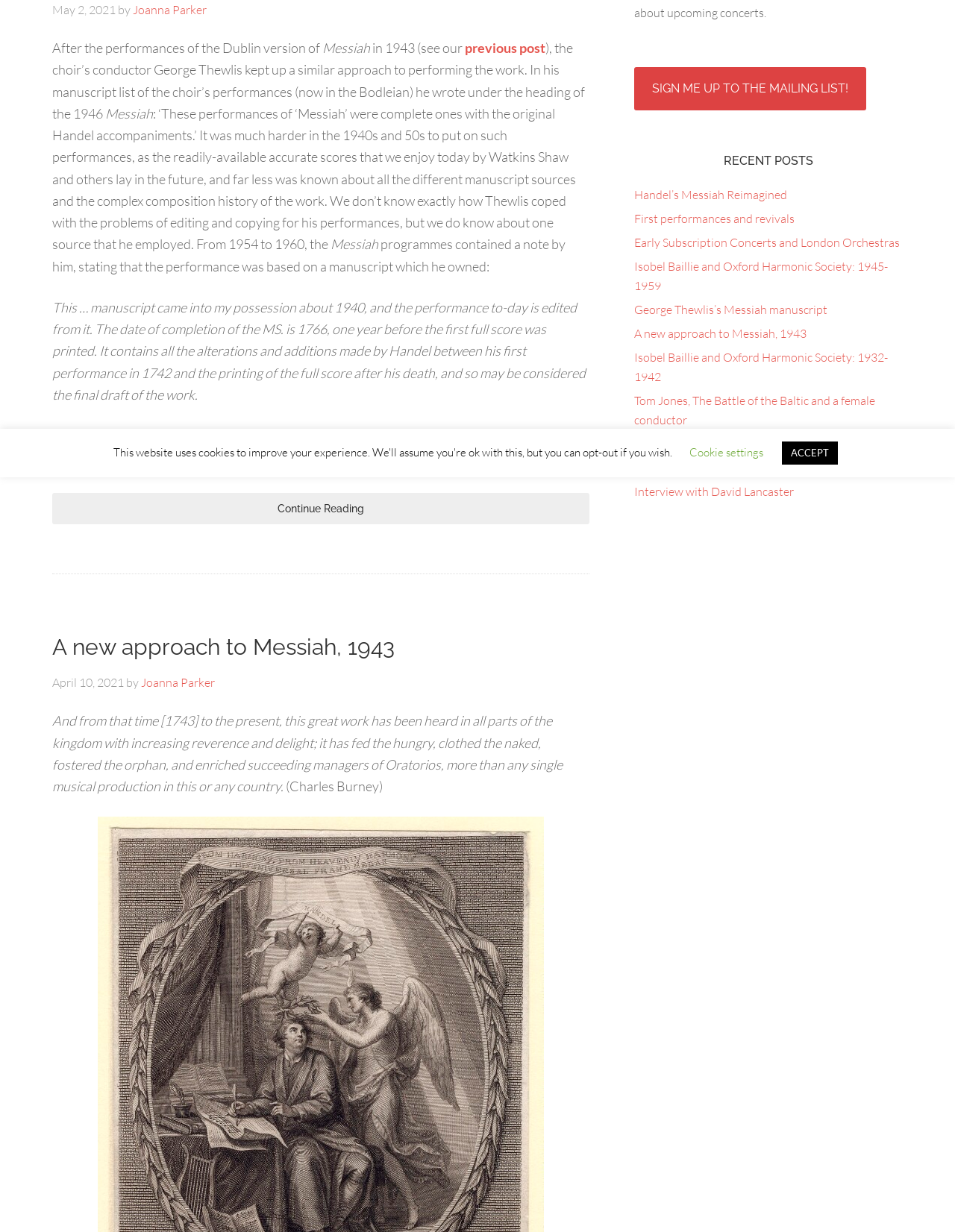Calculate the bounding box coordinates of the UI element given the description: "George Thewlis’s Messiah manuscript".

[0.664, 0.245, 0.866, 0.257]